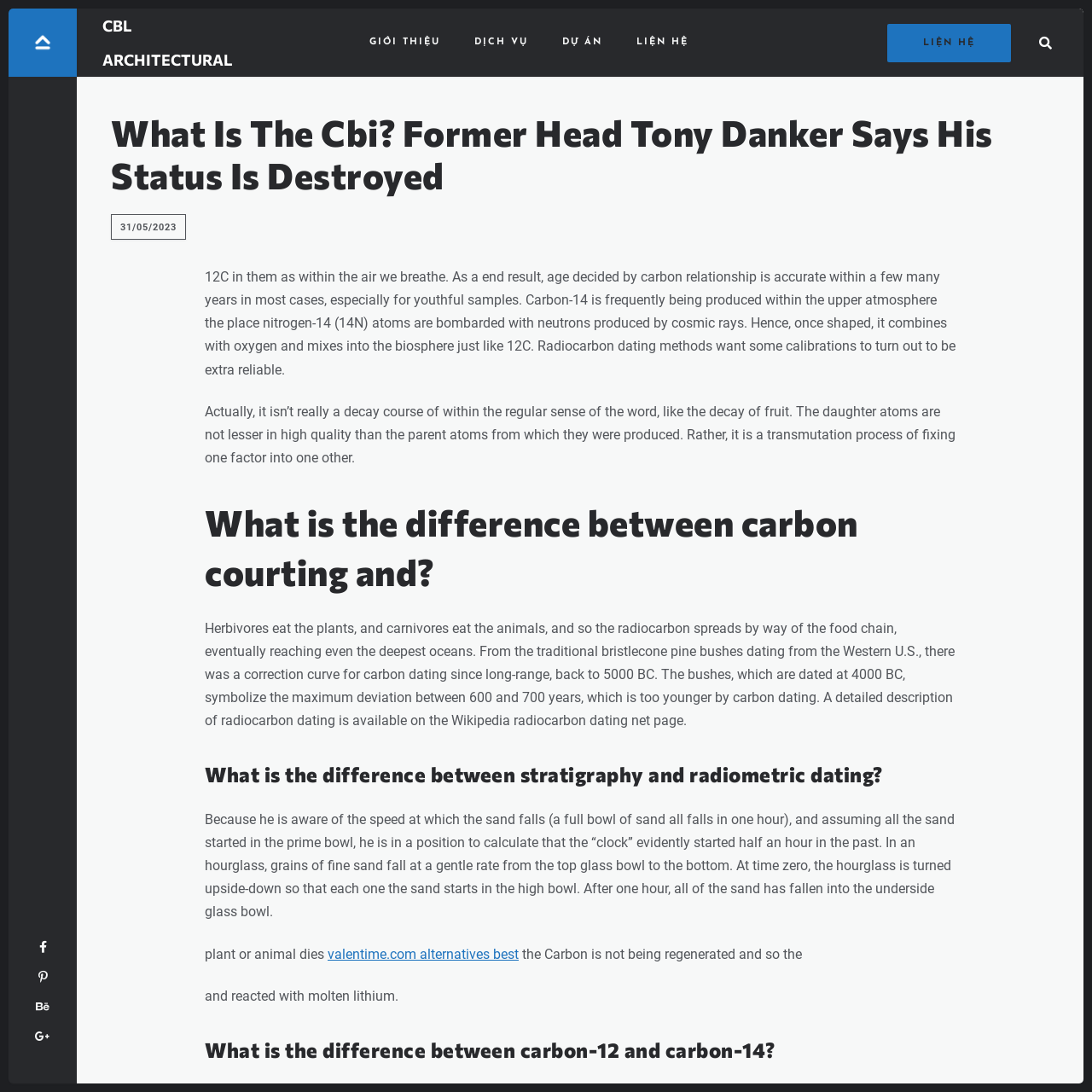Determine the bounding box coordinates of the target area to click to execute the following instruction: "Read about GIỚI THIỆU."

[0.338, 0.023, 0.403, 0.055]